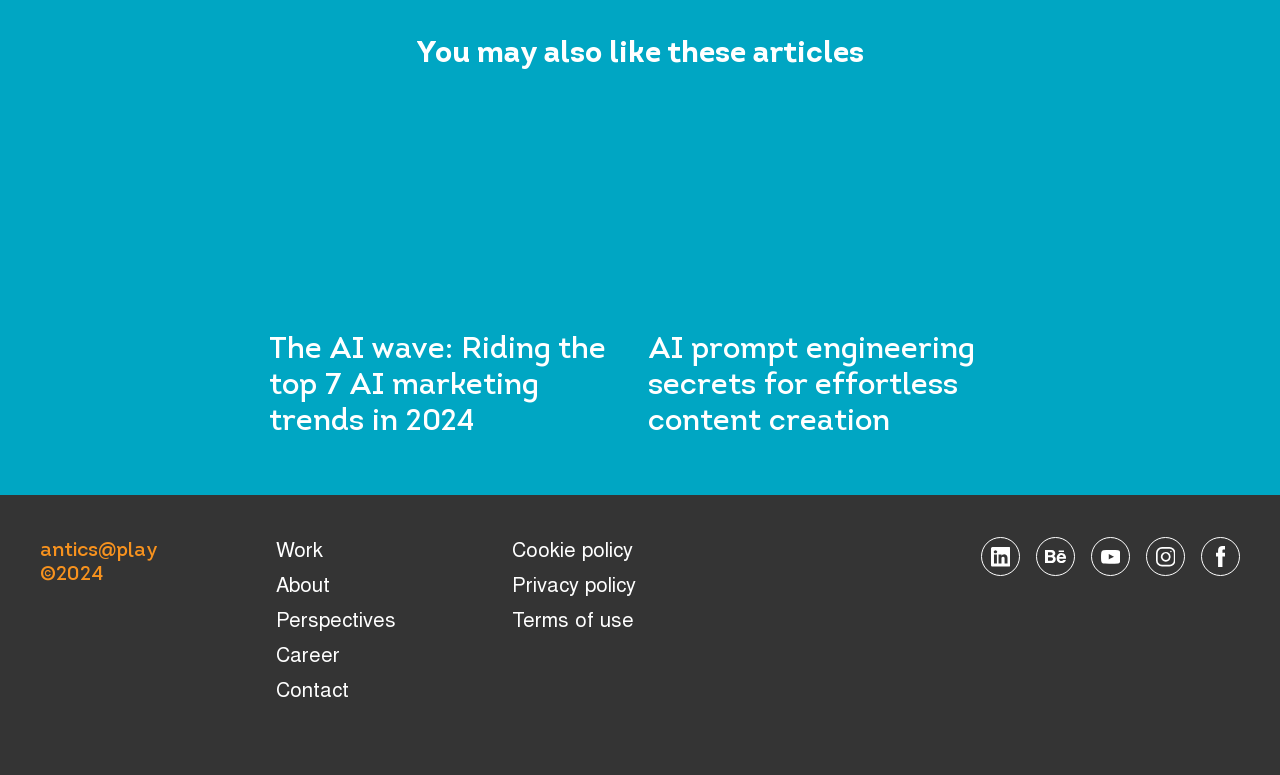Can you show the bounding box coordinates of the region to click on to complete the task described in the instruction: "Read the article you may also like"?

[0.062, 0.043, 0.938, 0.089]